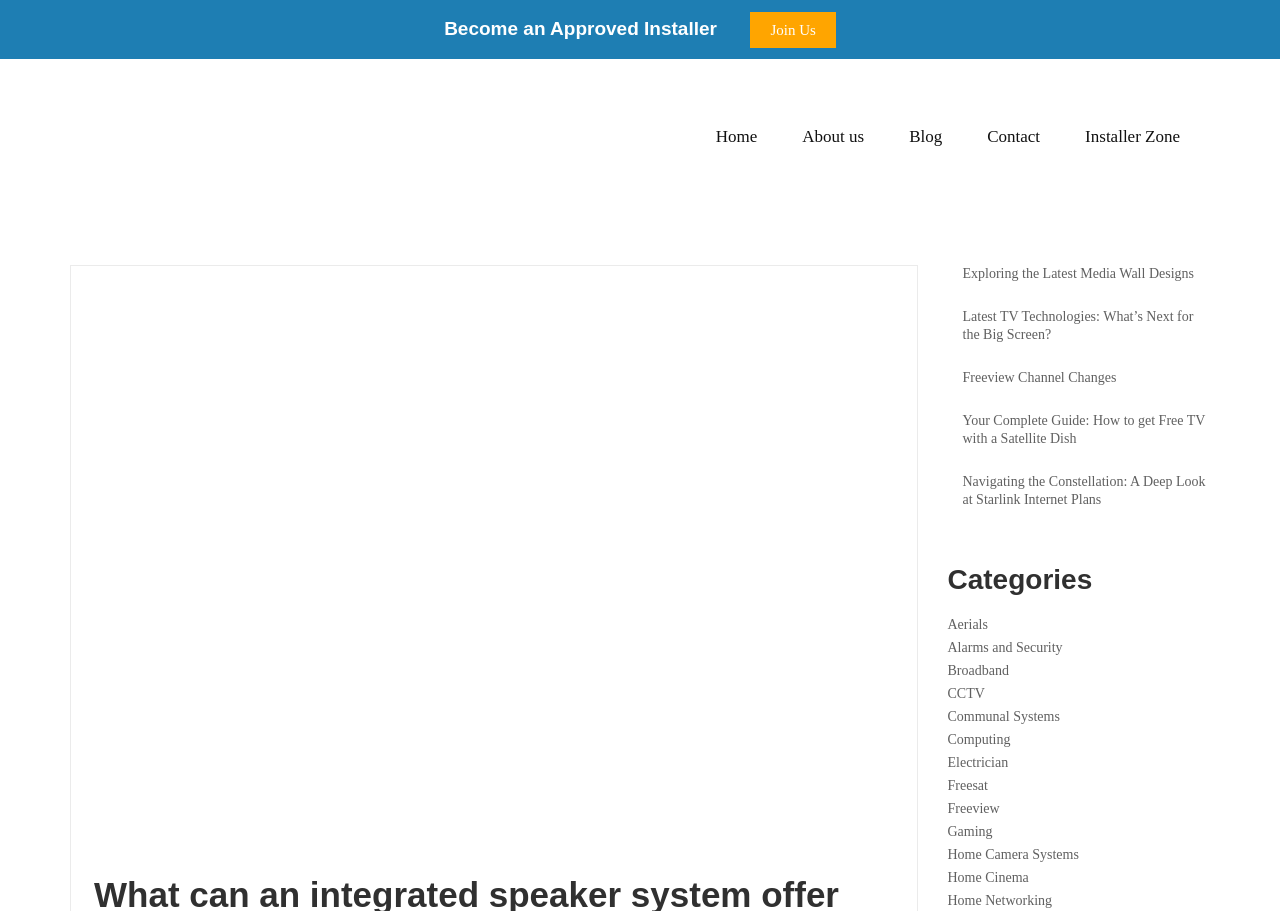Provide an in-depth caption for the webpage.

This webpage appears to be a blog or article page from Getmedigital, a company that provides digital solutions for homes. At the top of the page, there is a heading that reads "Become an Approved Installer" with a link to "Join Us" next to it. Below this, there is a logo of Getmedigital, which is an image with a link to the company's homepage.

The main content of the page is divided into two sections. On the left side, there is a large image of a speaker, which takes up most of the vertical space. On the right side, there are several links to articles or blog posts, including "Exploring the Latest Media Wall Designs", "Latest TV Technologies: What’s Next for the Big Screen?", and "Your Complete Guide: How to get Free TV with a Satellite Dish", among others.

At the top right corner of the page, there is a navigation menu with links to different sections of the website, including "Home", "About us", "Blog", "Contact", and "Installer Zone". Below the navigation menu, there is a heading that reads "Categories", which is followed by a list of links to various categories, such as "Aerials", "Alarms and Security", "Broadband", and "Home Cinema", among others.

The overall layout of the page is clean and organized, with clear headings and concise text. The use of images and links helps to break up the content and make it easier to navigate.